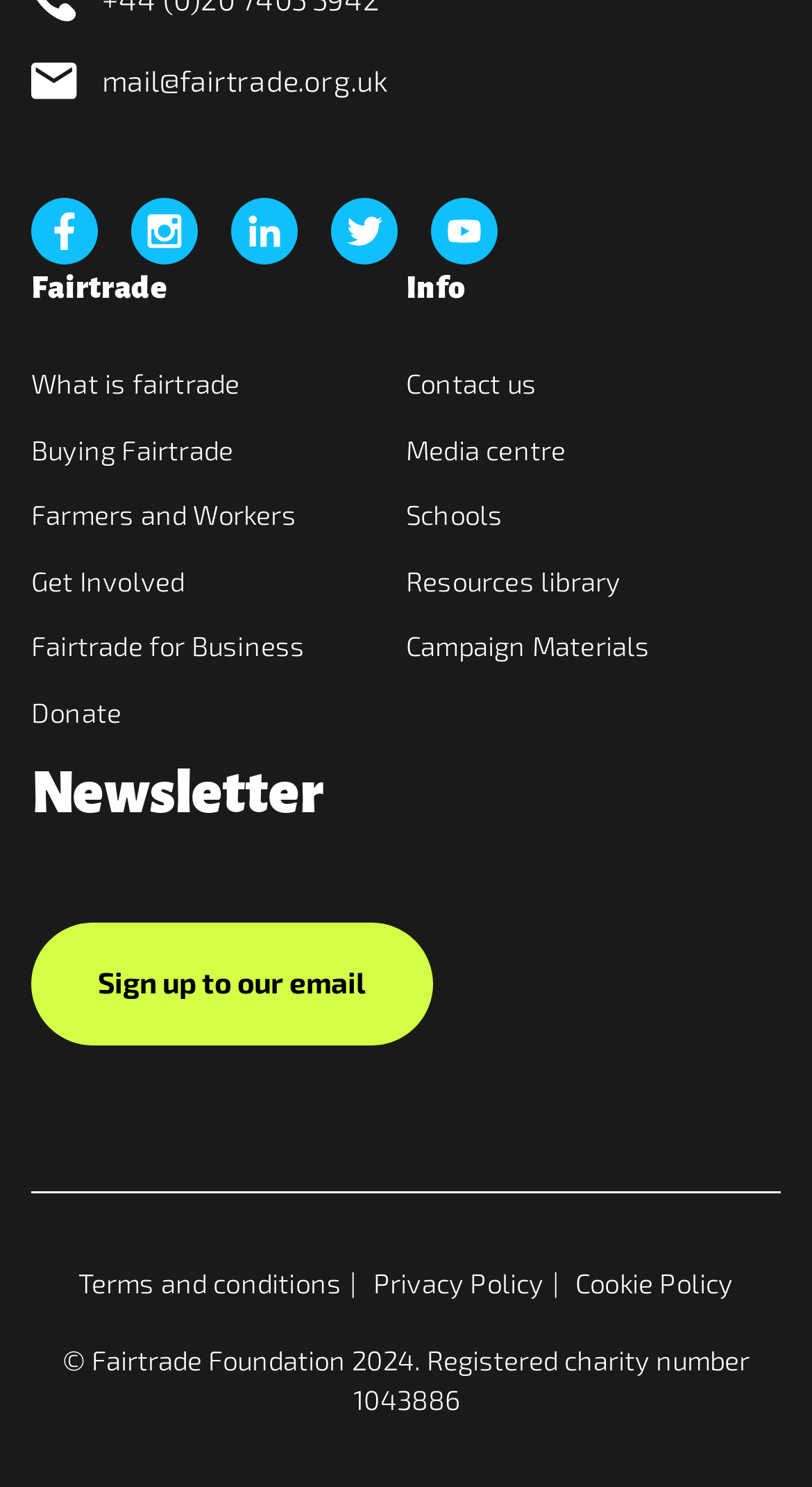Provide the bounding box coordinates for the specified HTML element described in this description: "BLOG". The coordinates should be four float numbers ranging from 0 to 1, in the format [left, top, right, bottom].

None